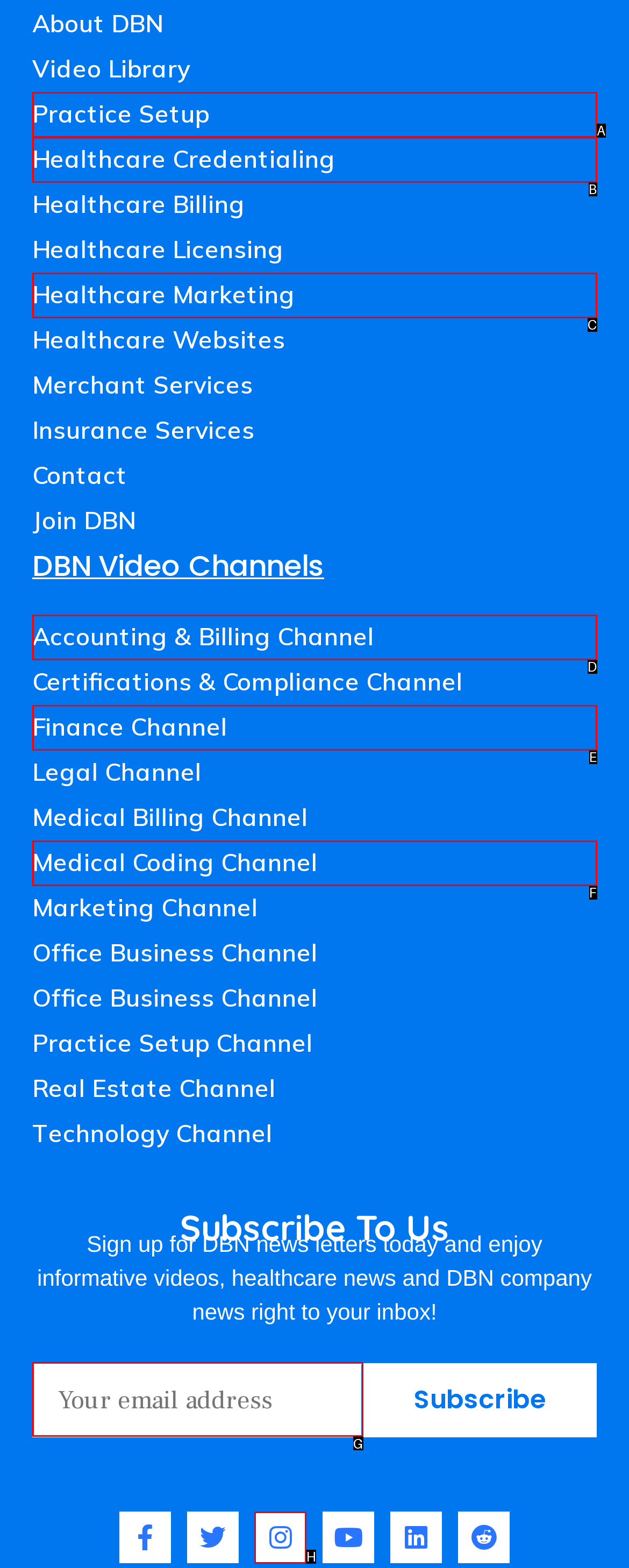Point out the correct UI element to click to carry out this instruction: Visit Instagram page
Answer with the letter of the chosen option from the provided choices directly.

H